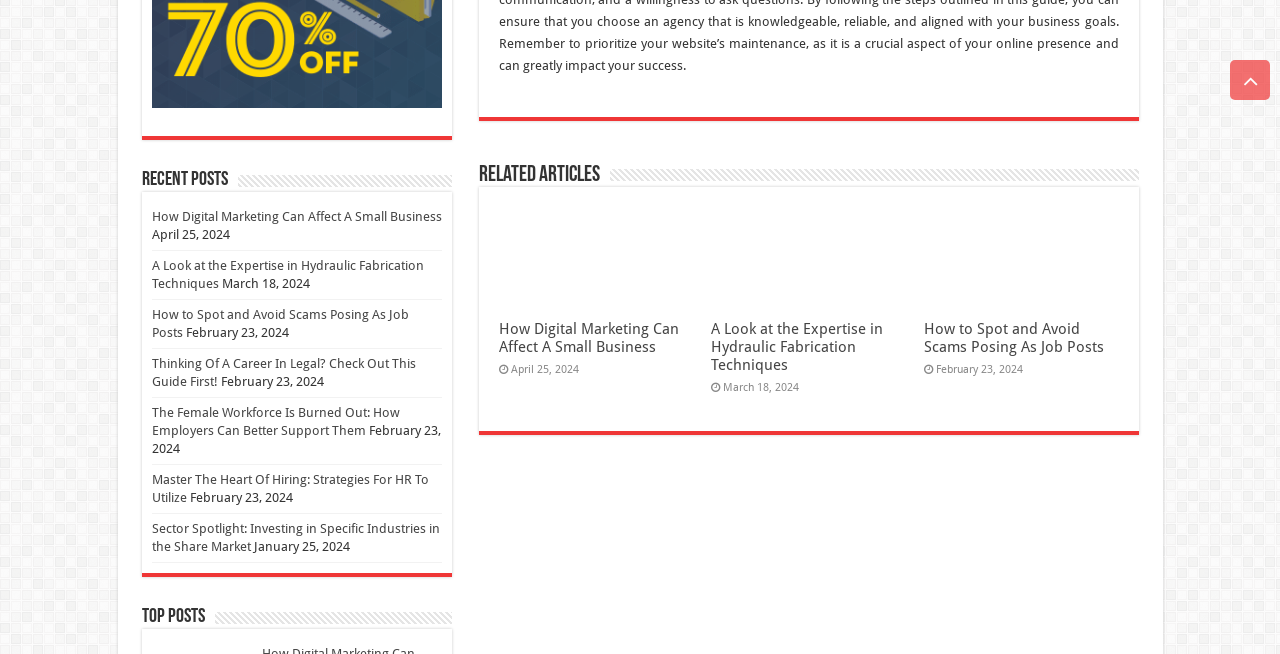Please identify the bounding box coordinates of the element's region that needs to be clicked to fulfill the following instruction: "View related articles". The bounding box coordinates should consist of four float numbers between 0 and 1, i.e., [left, top, right, bottom].

[0.374, 0.251, 0.468, 0.286]